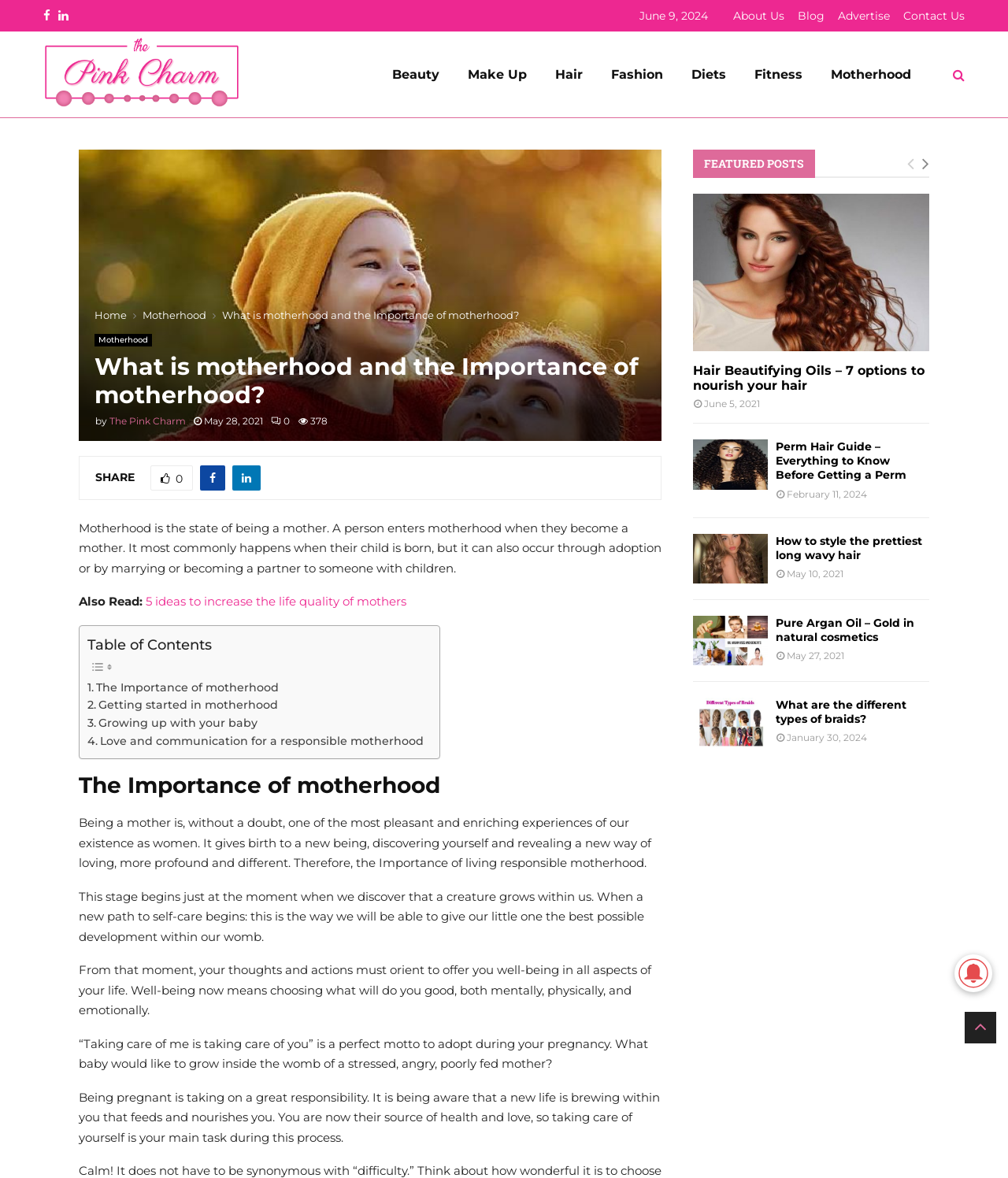Please locate the bounding box coordinates for the element that should be clicked to achieve the following instruction: "Read the article 'What is motherhood and the Importance of motherhood?'". Ensure the coordinates are given as four float numbers between 0 and 1, i.e., [left, top, right, bottom].

[0.22, 0.262, 0.515, 0.273]